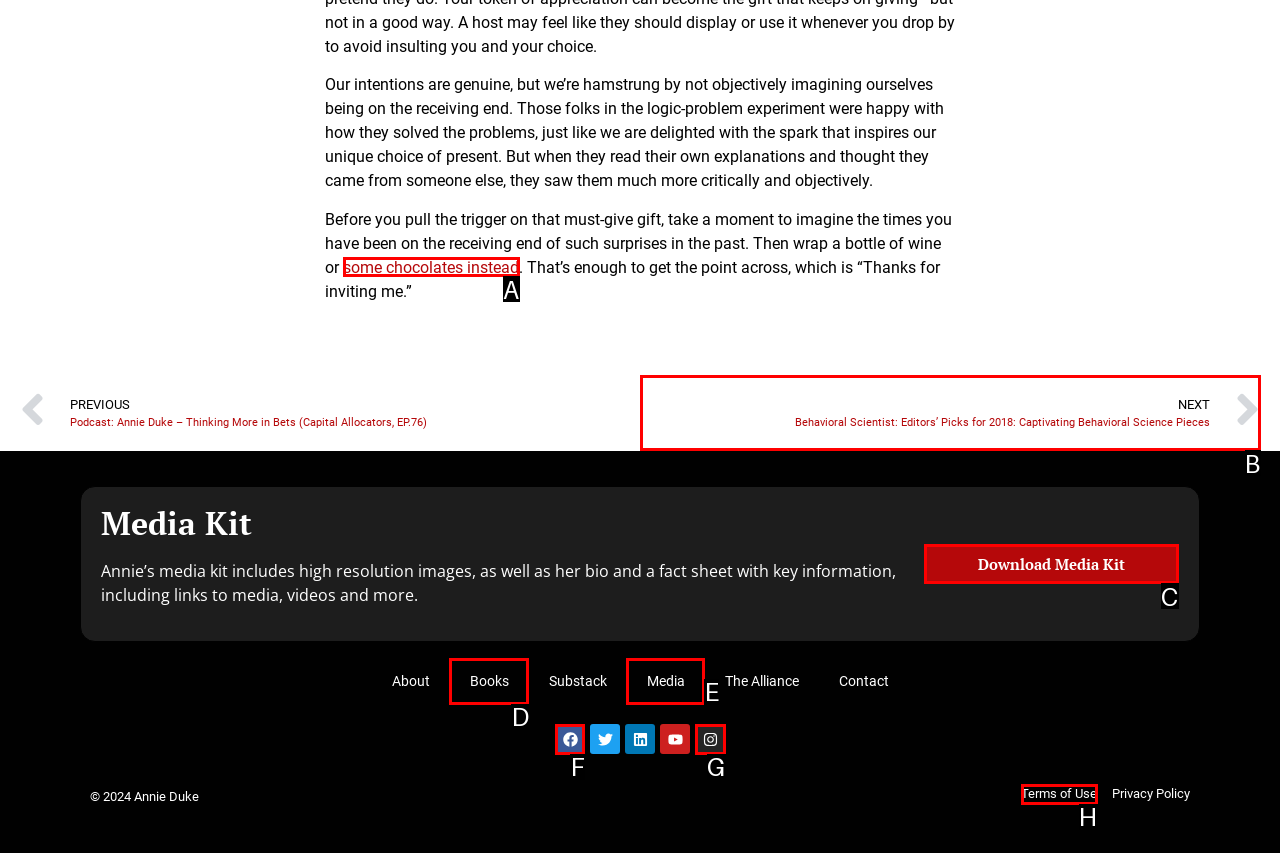Specify which HTML element I should click to complete this instruction: visit Annie's Facebook page Answer with the letter of the relevant option.

F